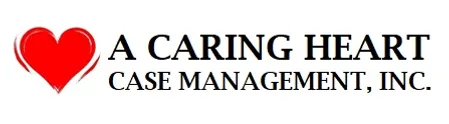Generate an elaborate caption that includes all aspects of the image.

The image features the logo of "A Caring Heart Case Management, Inc.," prominently displaying the organization's name alongside a stylized red heart icon. This logo symbolizes the company's commitment to providing compassionate and supportive case management services. Positioned at the top of the webpage, it serves as a visual identifier for the organization, reflecting its mission to support individuals with intellectual and developmental disabilities through a range of community-based services. The design emphasizes both care and professionalism, aligning with the company's focus on empowerment and community inclusion.